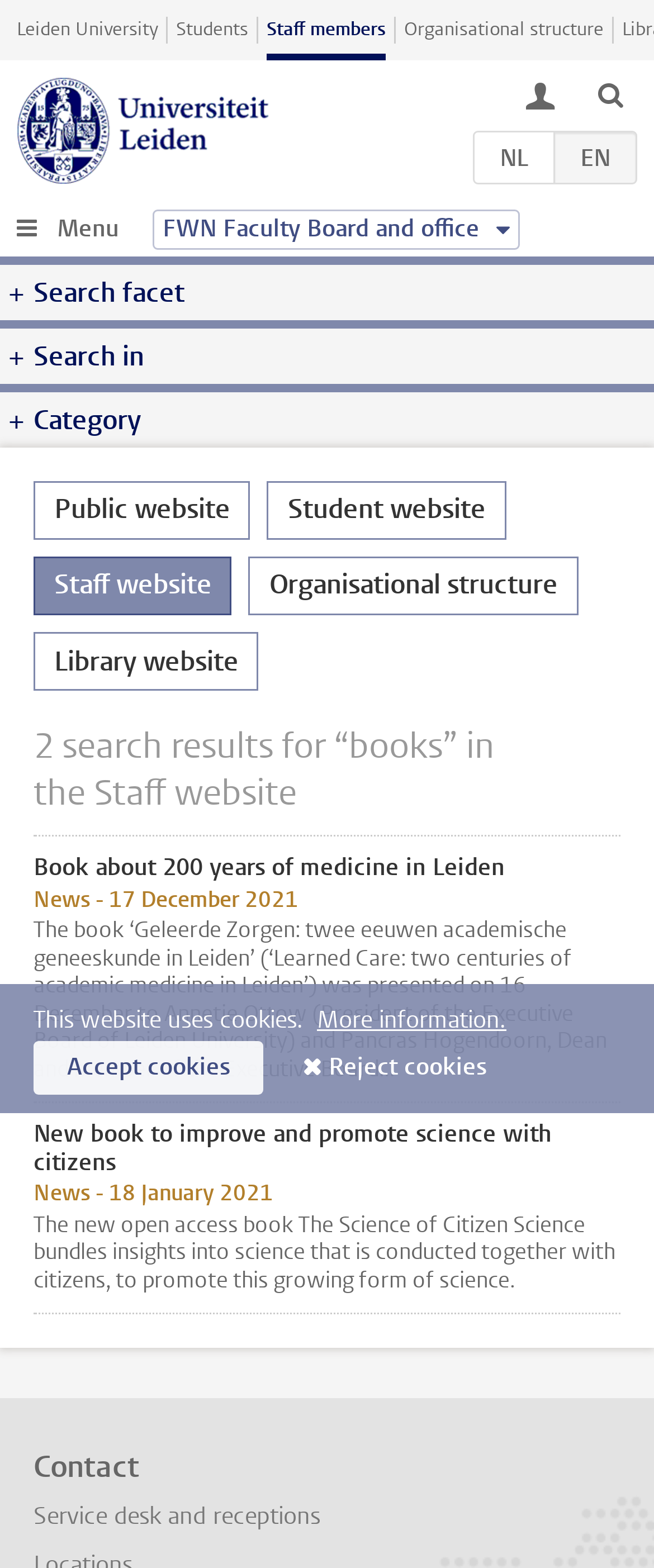Show the bounding box coordinates for the HTML element described as: "FWN Faculty Board and office".

[0.233, 0.134, 0.795, 0.159]